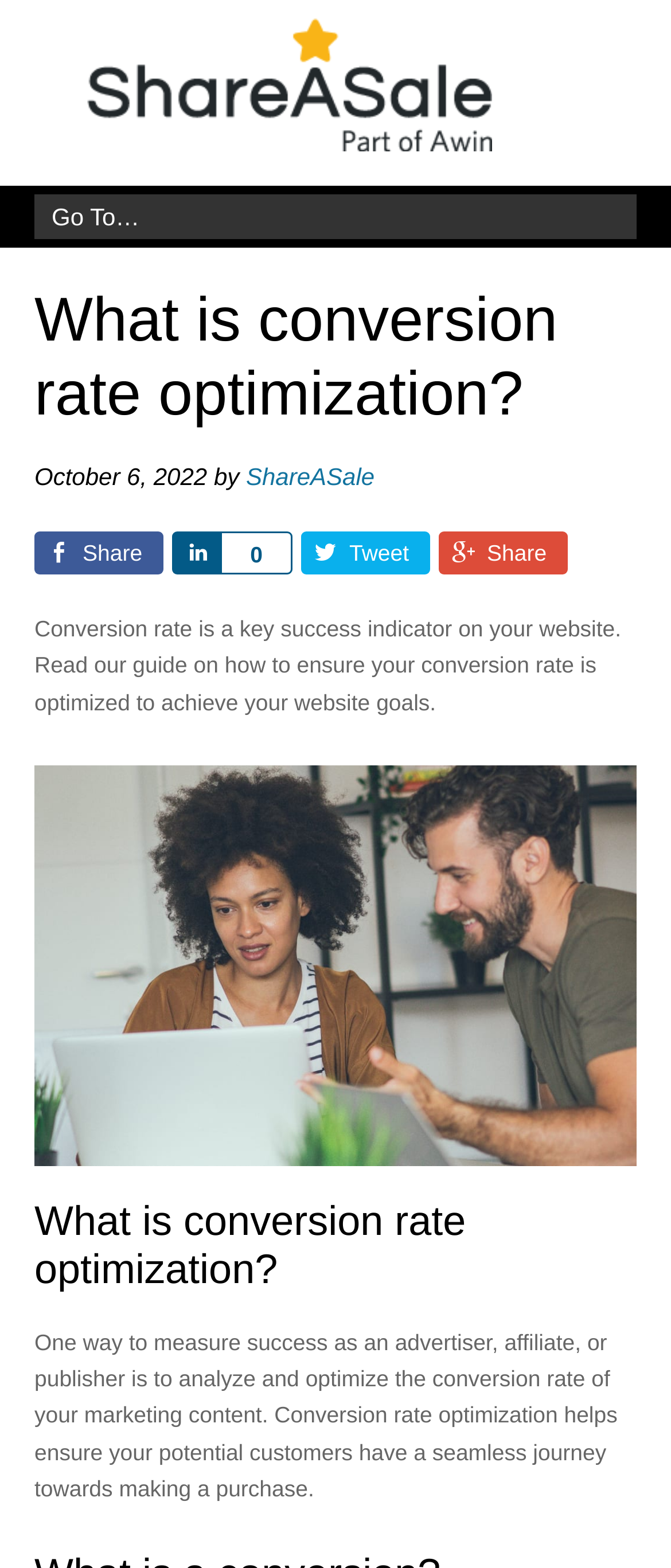Please provide a short answer using a single word or phrase for the question:
What is the topic of this blog post?

Conversion rate optimization